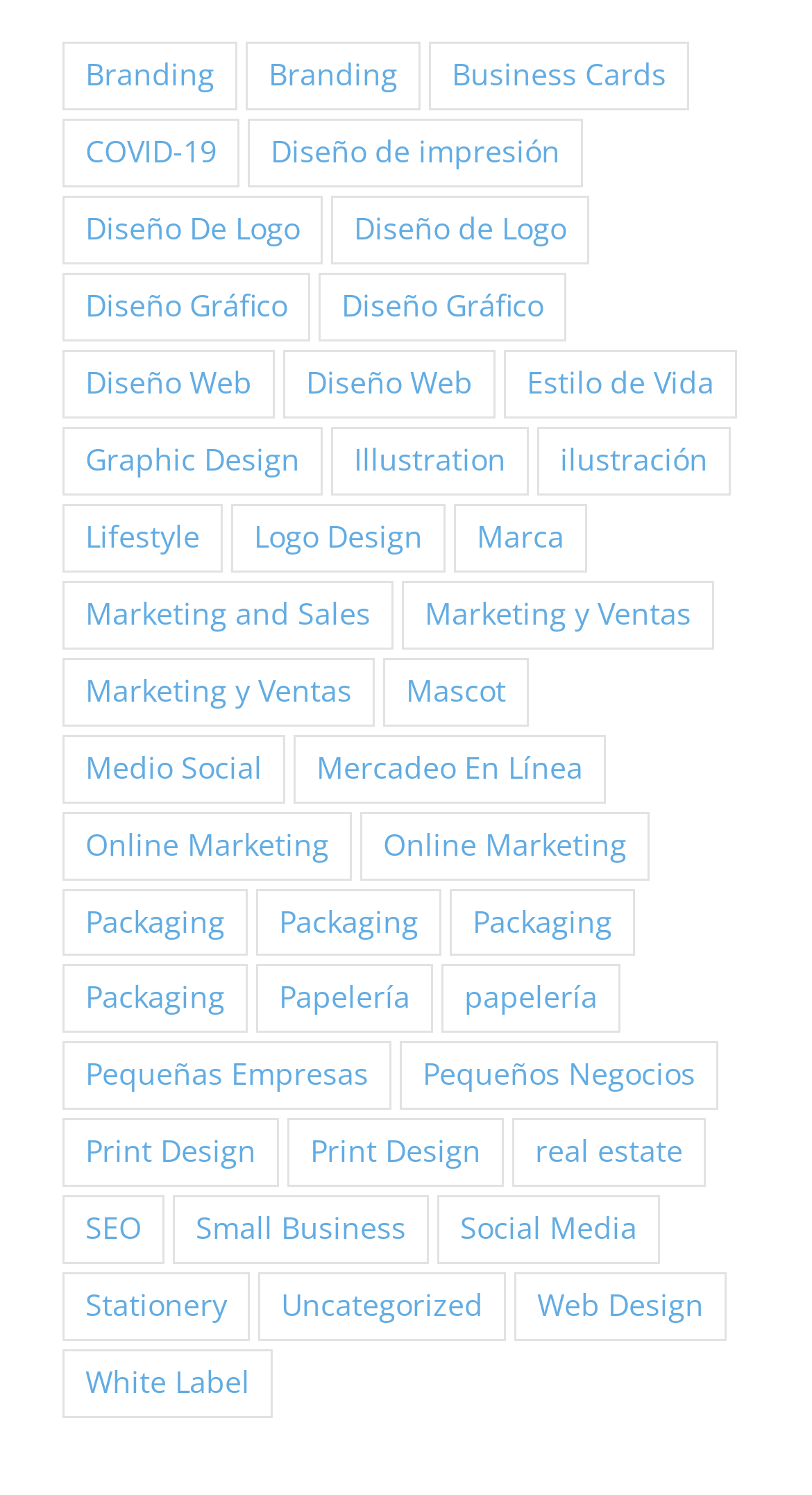Determine the bounding box coordinates of the section I need to click to execute the following instruction: "Check out Lifestyle designs". Provide the coordinates as four float numbers between 0 and 1, i.e., [left, top, right, bottom].

[0.621, 0.234, 0.908, 0.28]